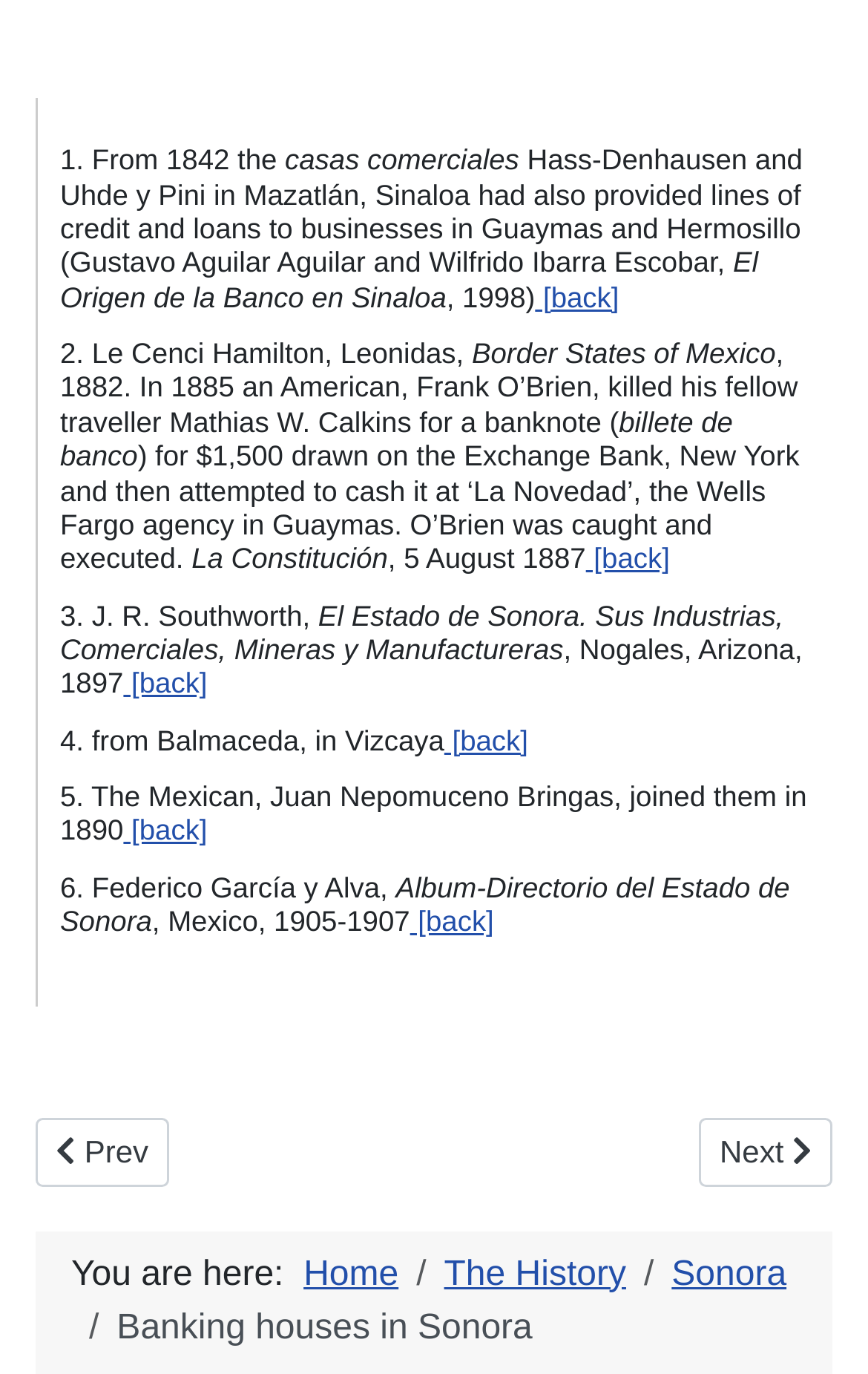What is the name of the bank mentioned in the article?
Answer the question with a single word or phrase by looking at the picture.

El Banco de Sonora